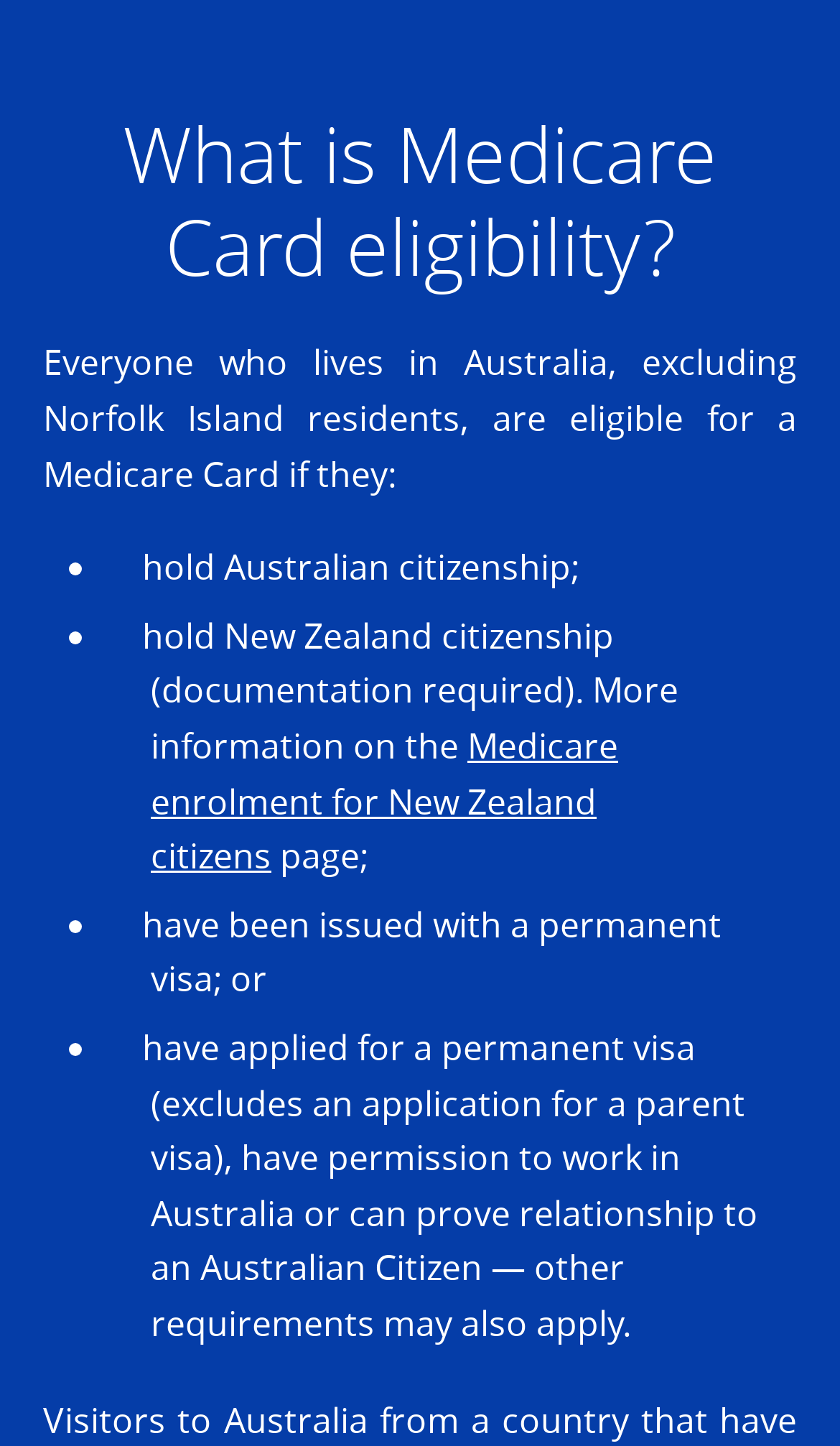Based on the image, provide a detailed response to the question:
Can visitors to Australia from certain countries get a Medicare Card?

The webpage mentions that visitors to Australia from a country that has a reciprocal healthcare agreement with Australia may be eligible for a Medicare Card, although the specific requirements are not detailed on this webpage.